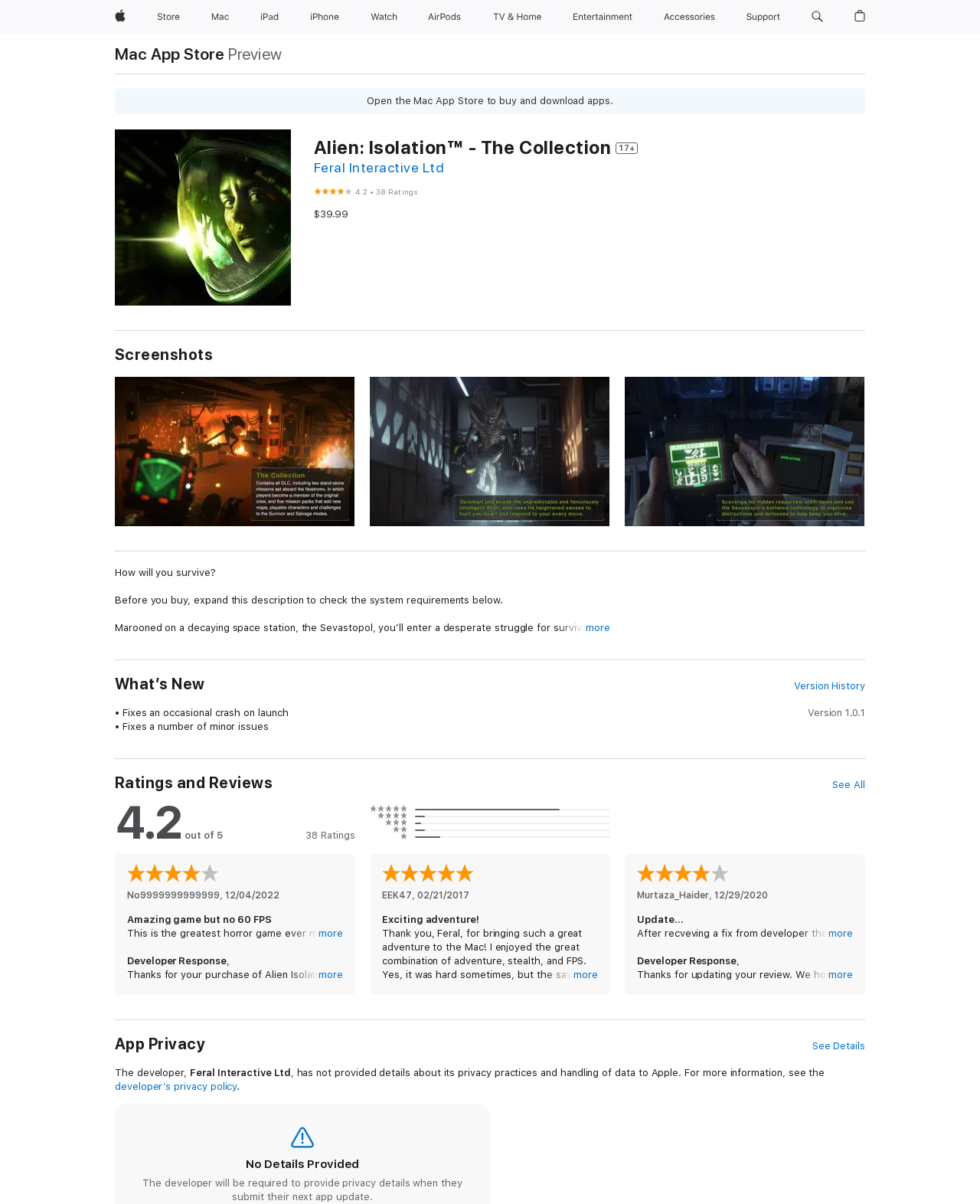Locate the UI element described by Mac in the provided webpage screenshot. Return the bounding box coordinates in the format (top-left x, top-left y, bottom-right x, bottom-right y), ensuring all values are between 0 and 1.

[0.209, 0.0, 0.24, 0.028]